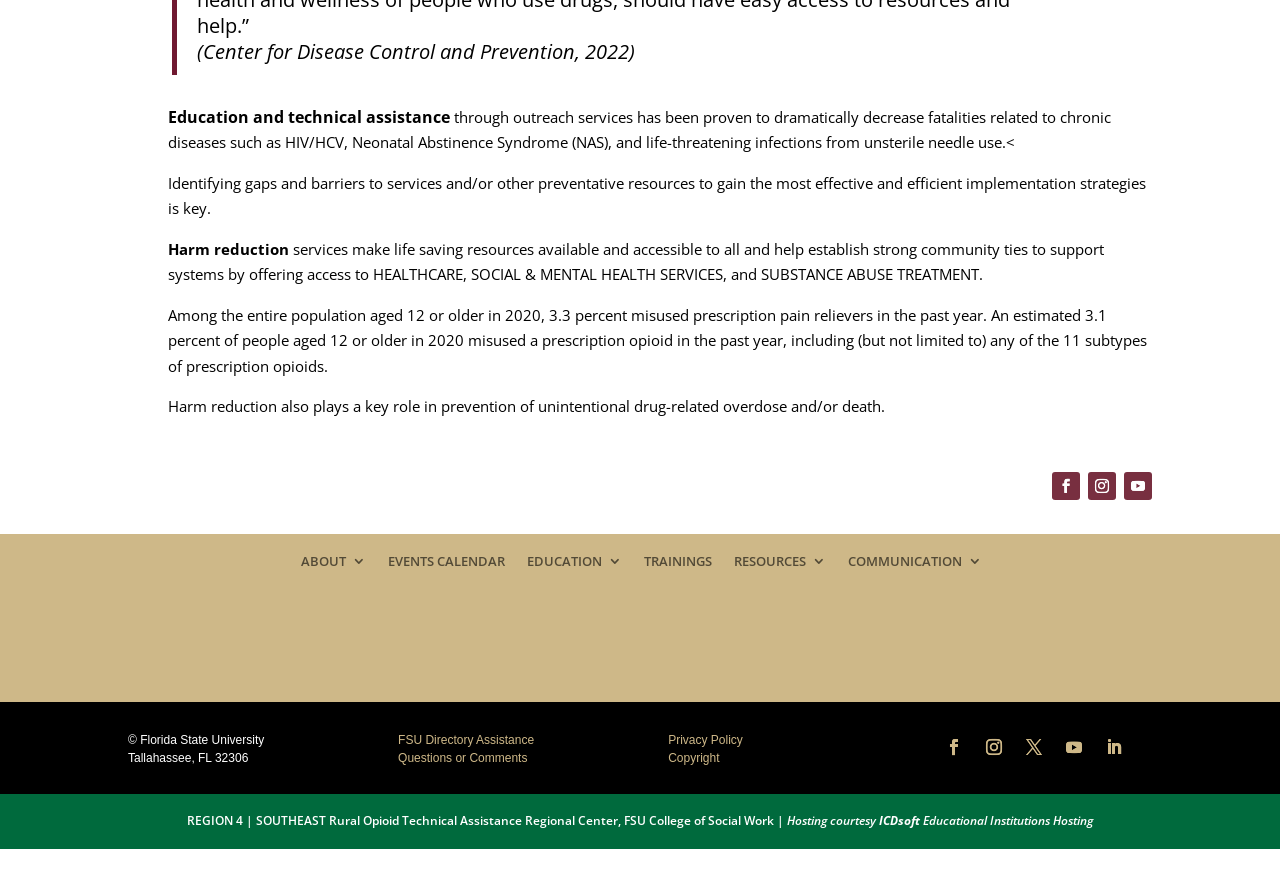Locate the bounding box coordinates of the clickable region necessary to complete the following instruction: "Click the TRAININGS link". Provide the coordinates in the format of four float numbers between 0 and 1, i.e., [left, top, right, bottom].

[0.503, 0.622, 0.556, 0.647]